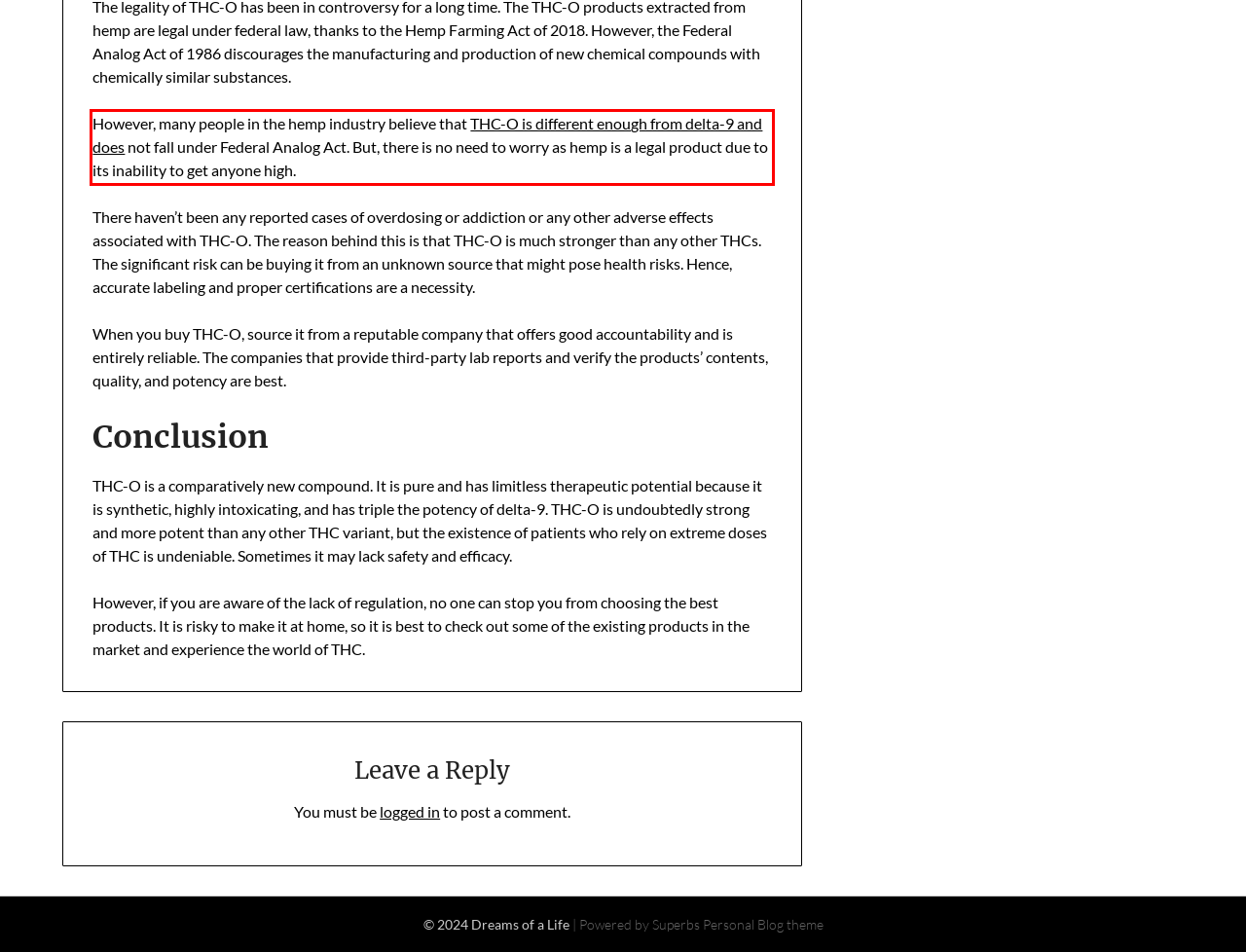Review the webpage screenshot provided, and perform OCR to extract the text from the red bounding box.

However, many people in the hemp industry believe that THC-O is different enough from delta-9 and does not fall under Federal Analog Act. But, there is no need to worry as hemp is a legal product due to its inability to get anyone high.